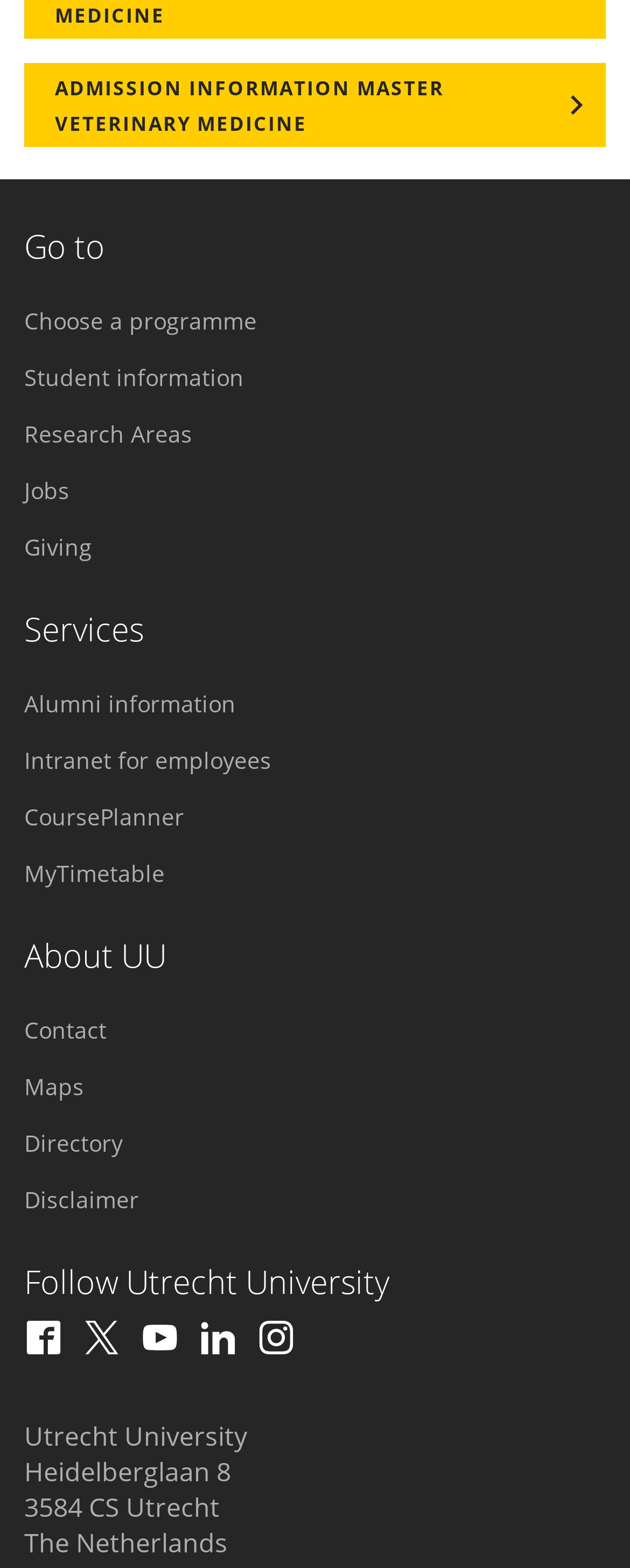What is the main topic of the link 'ADMISSION INFORMATION MASTER VETERINARY MEDICINE'?
Based on the image, answer the question with a single word or brief phrase.

Admission information